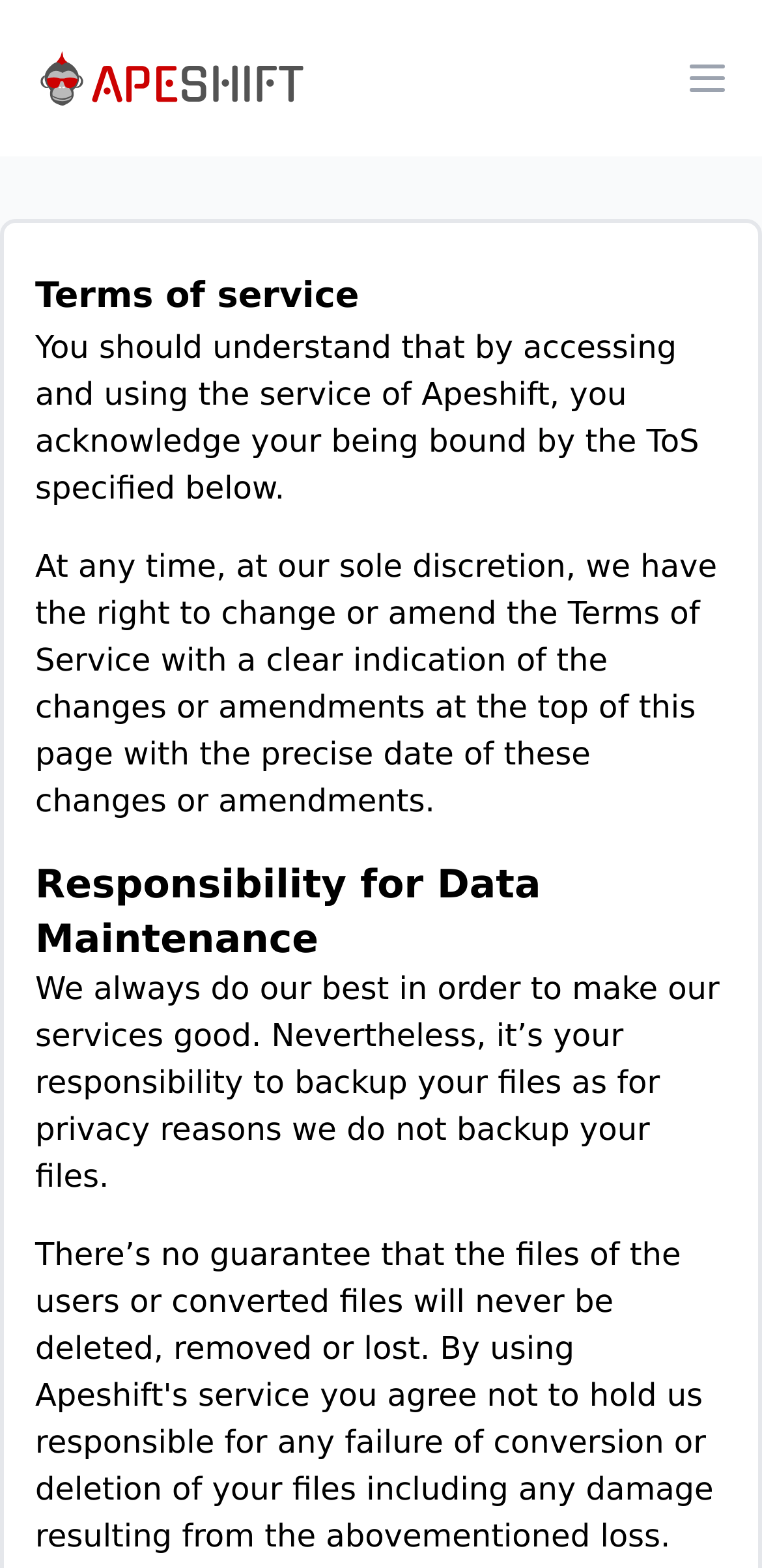What is the position of the image relative to the link?
Craft a detailed and extensive response to the question.

The image and the link have the same bounding box coordinates, indicating that they are in the same position on the webpage.